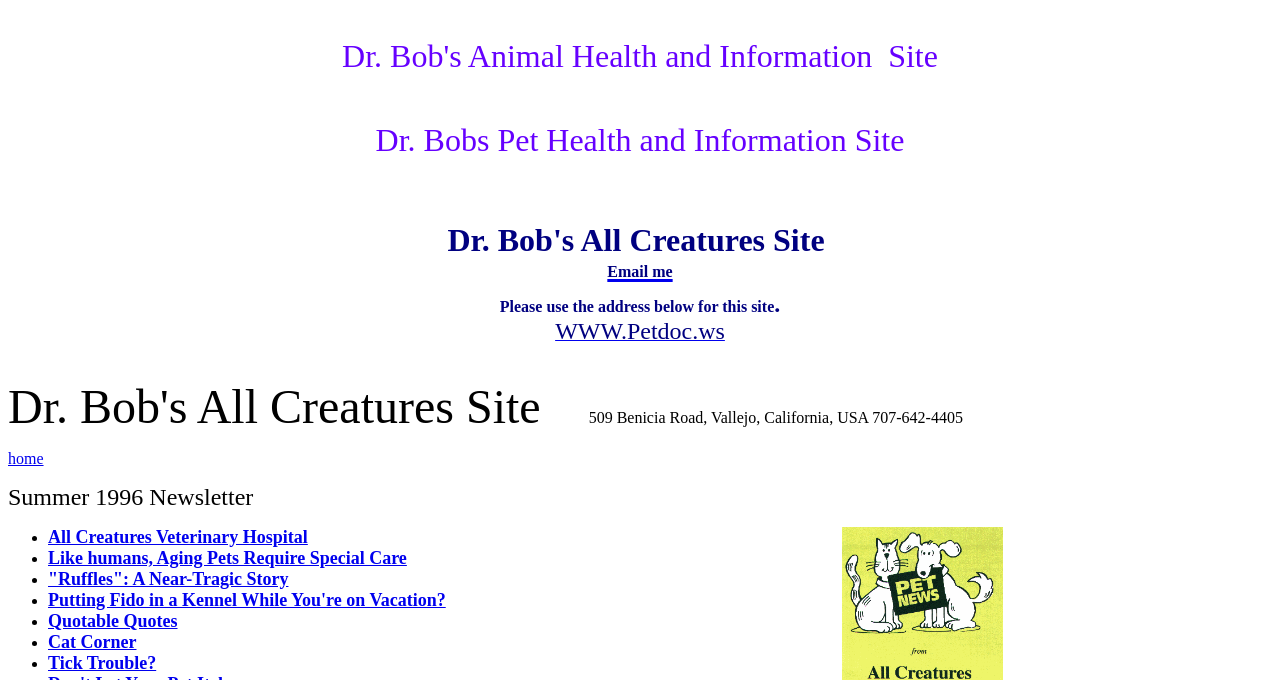What is the theme of the webpage?
Please provide a single word or phrase as your answer based on the screenshot.

Pet health and information